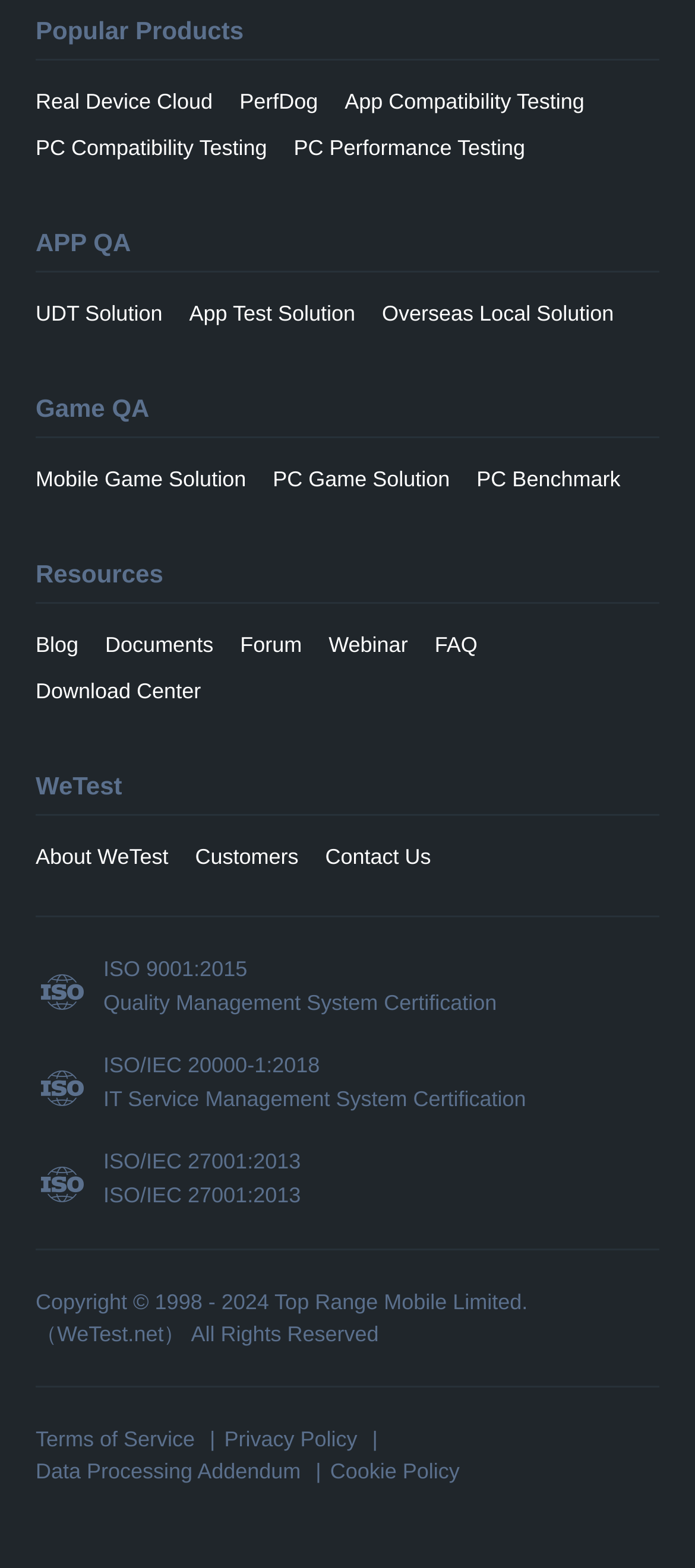Respond with a single word or phrase:
What is the main category of products?

APP QA, Game QA